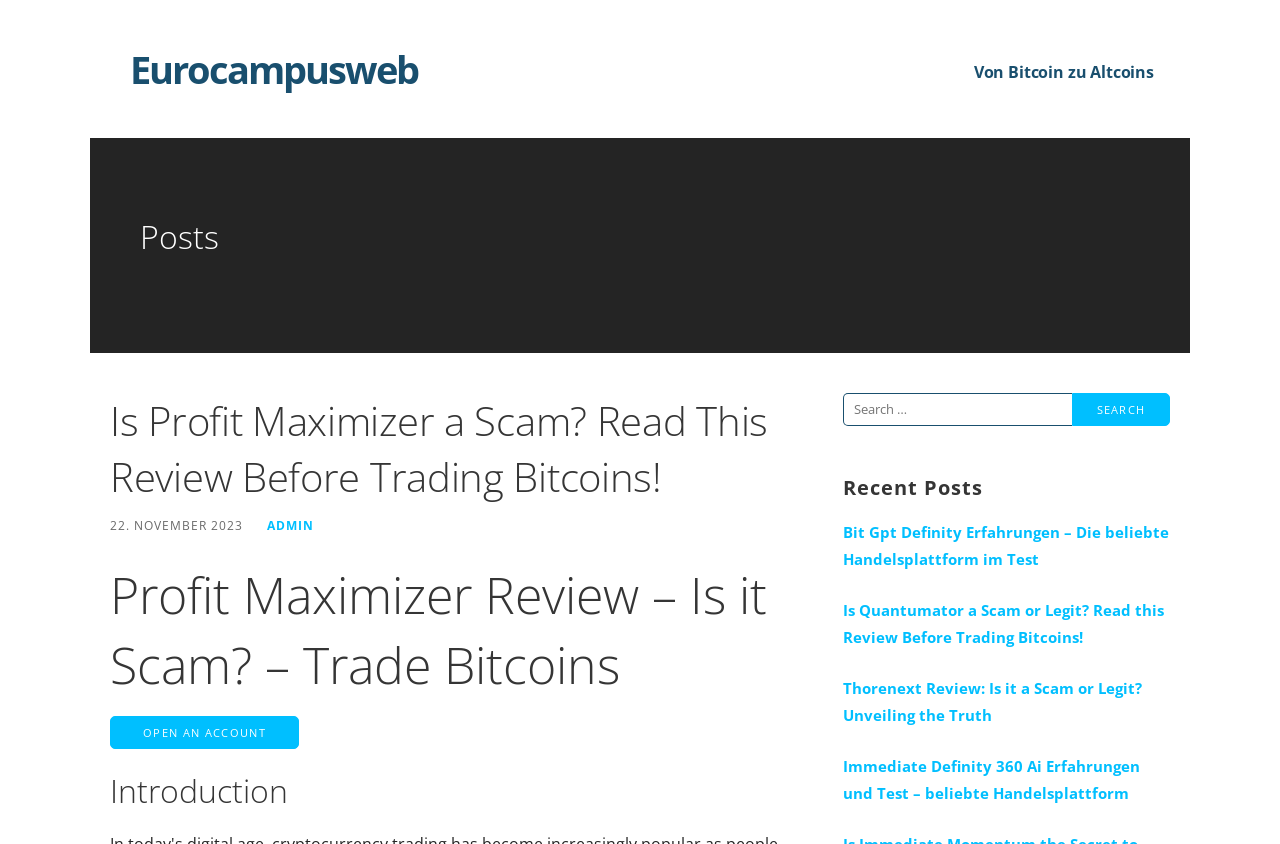What is the function of the search box?
Refer to the image and respond with a one-word or short-phrase answer.

To search for content